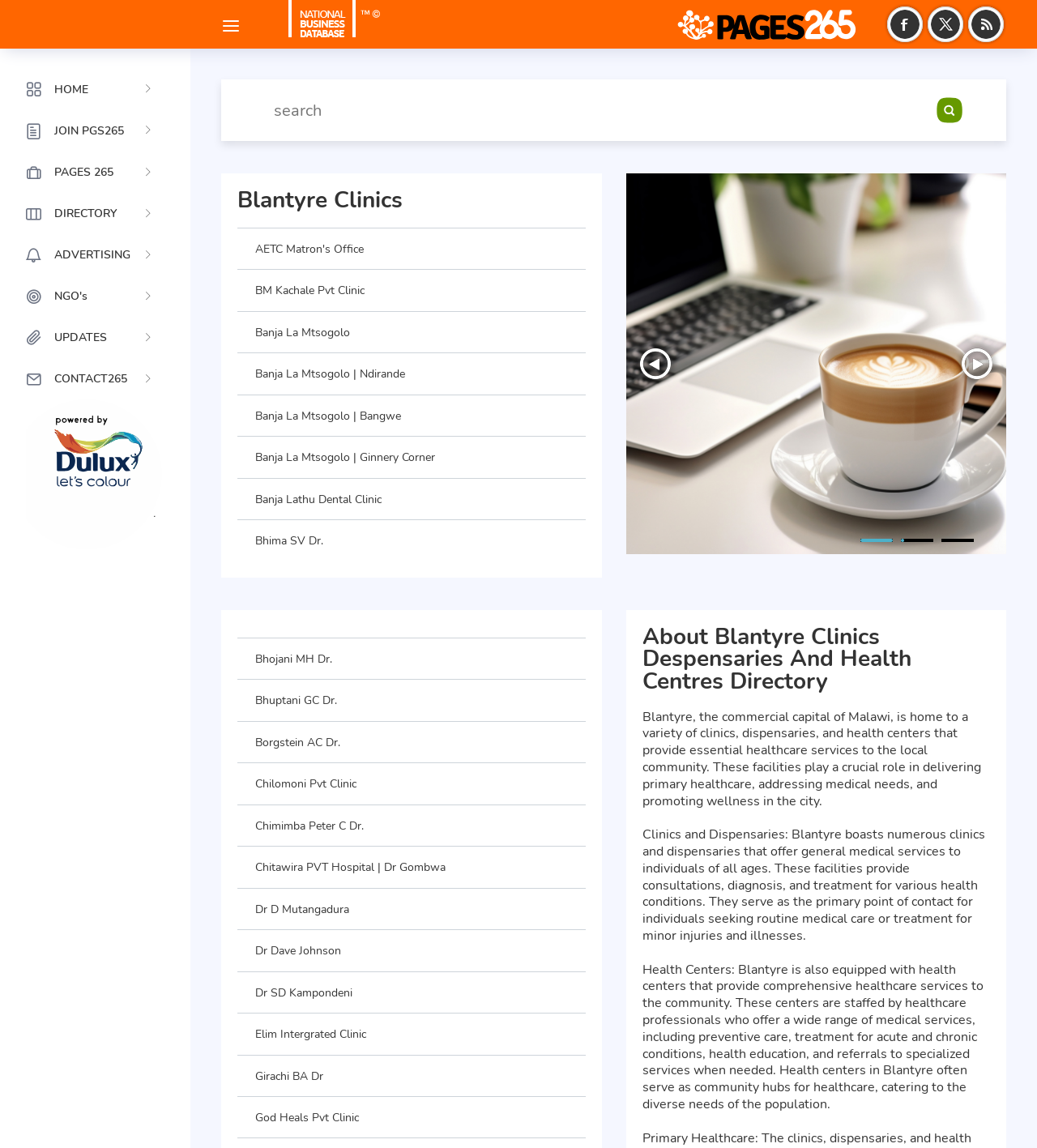Provide the bounding box for the UI element matching this description: "Banja La Mtsogolo | Bangwe".

[0.246, 0.355, 0.387, 0.369]